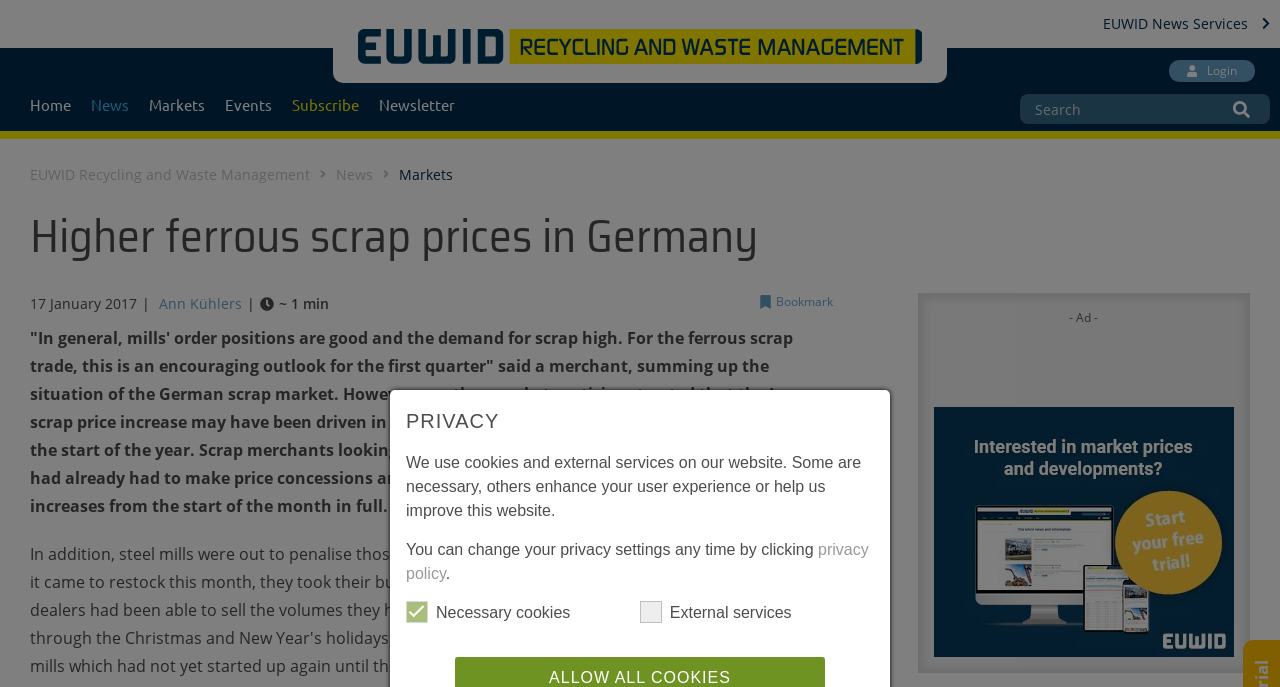What is the purpose of the search box?
Based on the screenshot, provide a one-word or short-phrase response.

To search the website